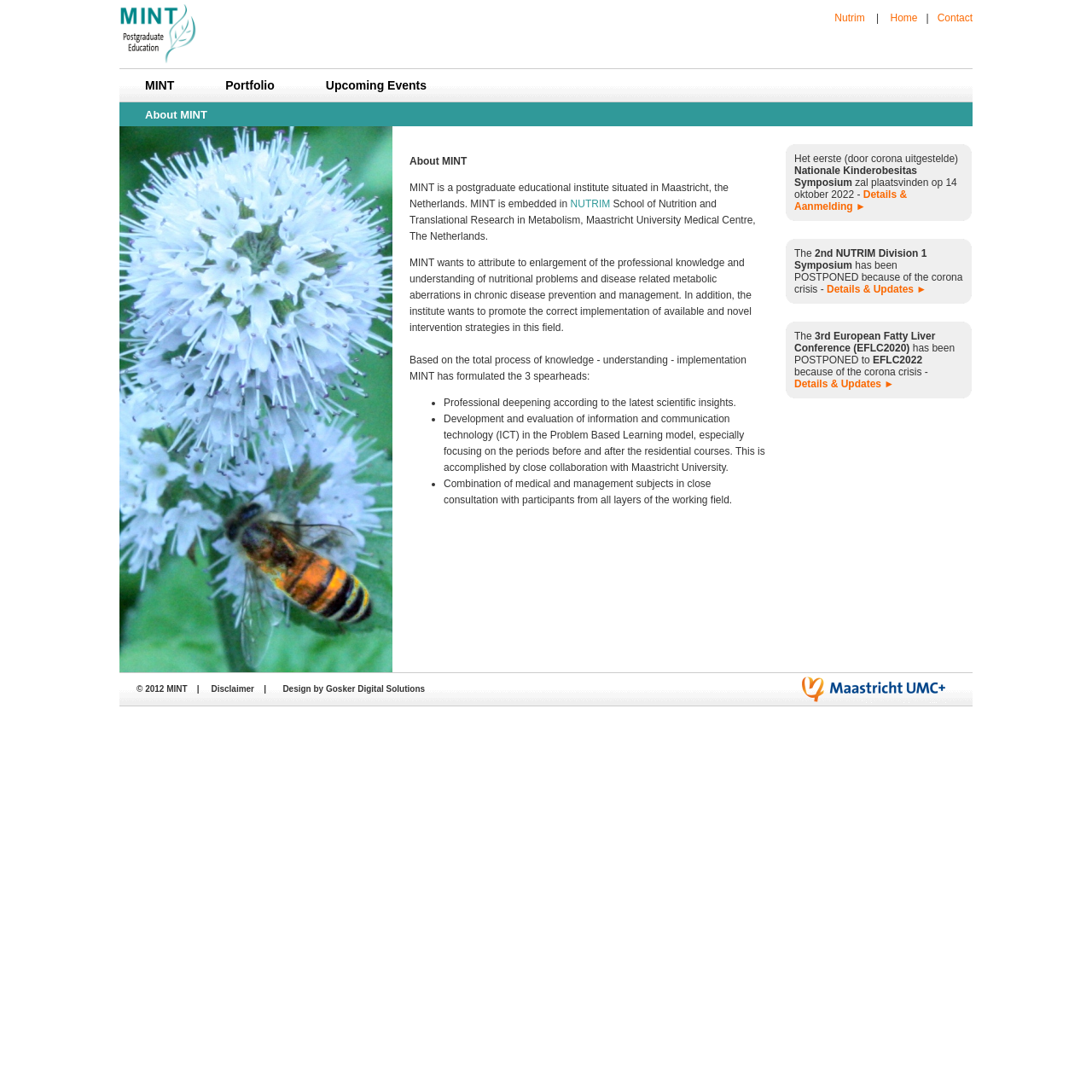Show the bounding box coordinates for the HTML element described as: "parent_node: Login Sign Up".

None